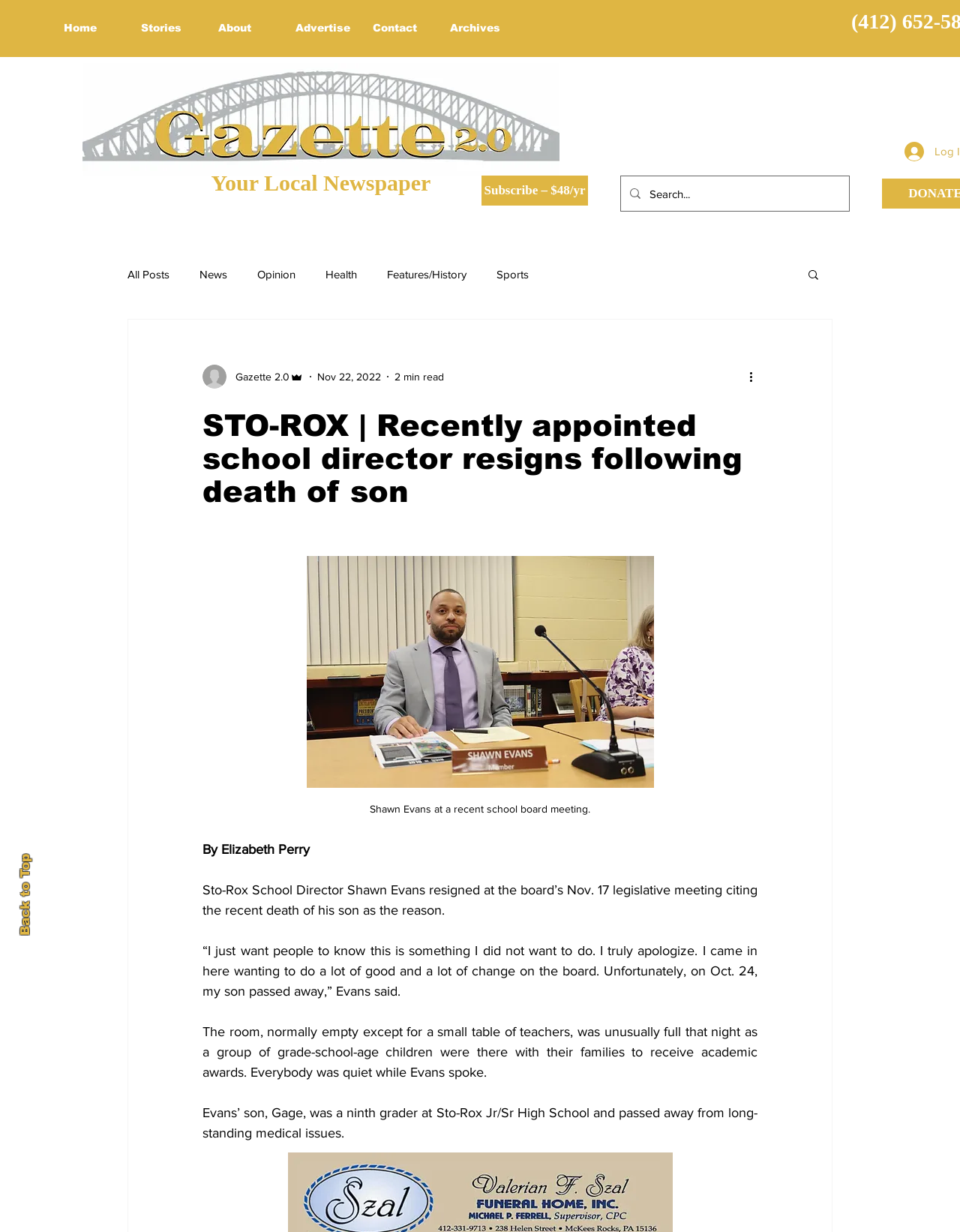Locate the bounding box coordinates of the area where you should click to accomplish the instruction: "Search for something".

[0.677, 0.143, 0.852, 0.171]